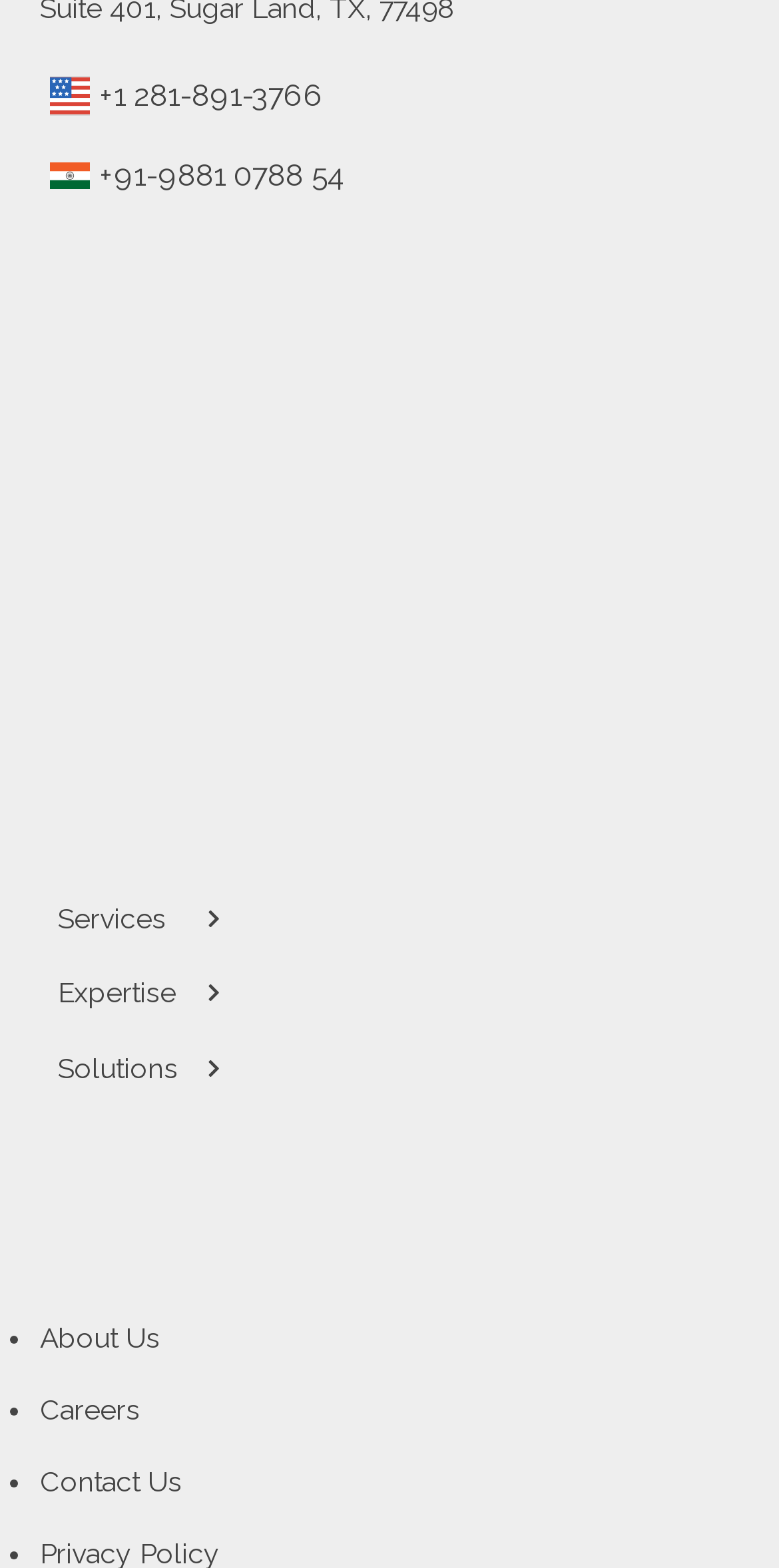What is the last item in the bottom navigation list?
Please respond to the question with a detailed and thorough explanation.

I looked at the list of links at the bottom of the page and found that the last item is 'Contact Us', which is preceded by a list marker ('•') and has a bounding box coordinate of [0.051, 0.934, 0.233, 0.955].